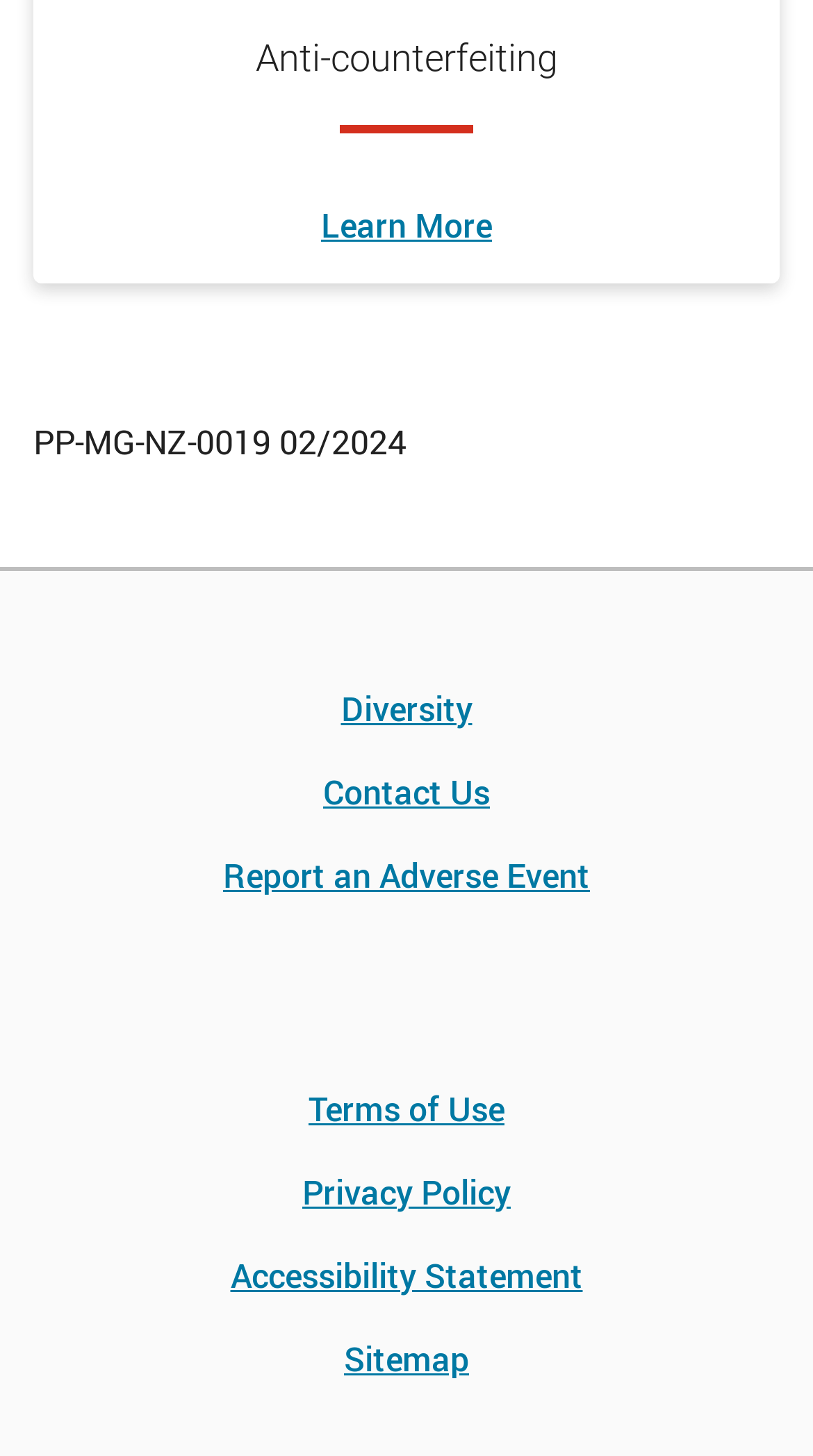Pinpoint the bounding box coordinates of the clickable element needed to complete the instruction: "Visit the diversity page". The coordinates should be provided as four float numbers between 0 and 1: [left, top, right, bottom].

[0.419, 0.469, 0.581, 0.503]